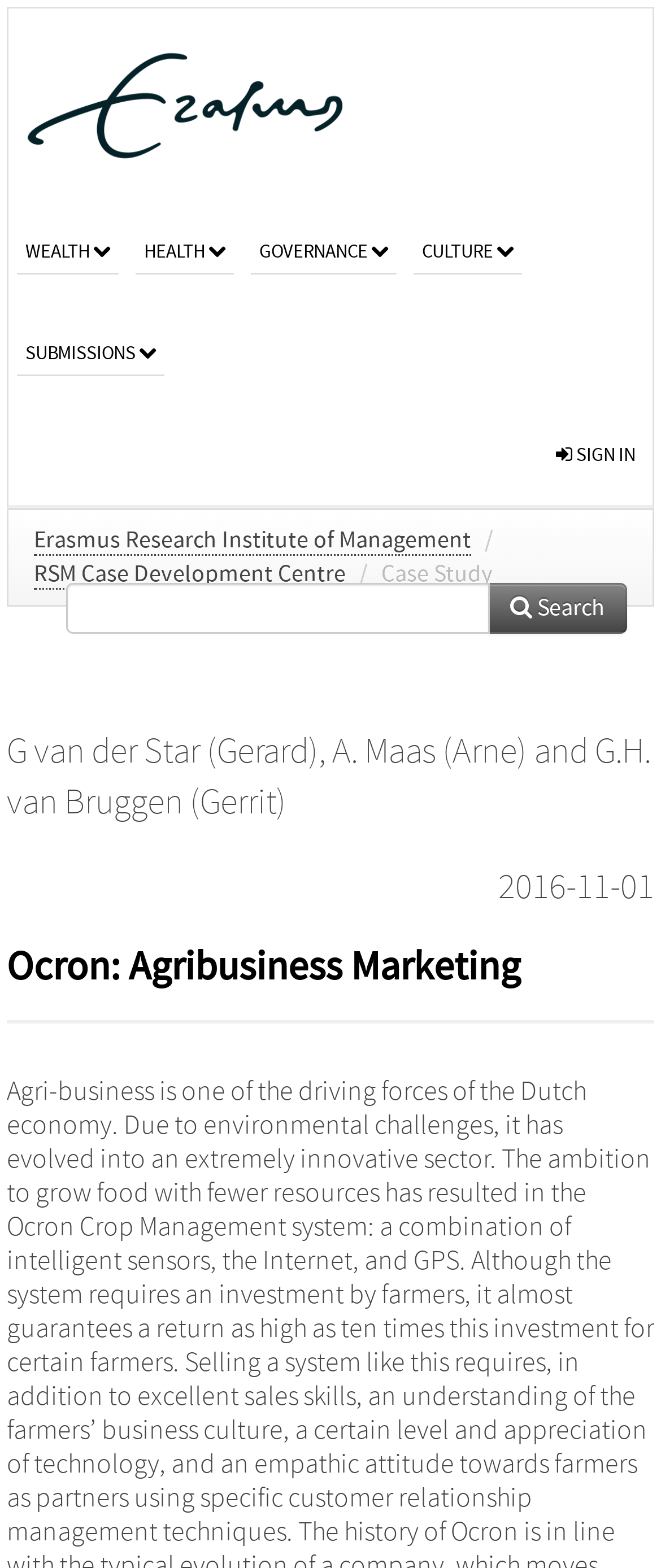Determine the bounding box coordinates of the area to click in order to meet this instruction: "search".

[0.738, 0.372, 0.949, 0.404]